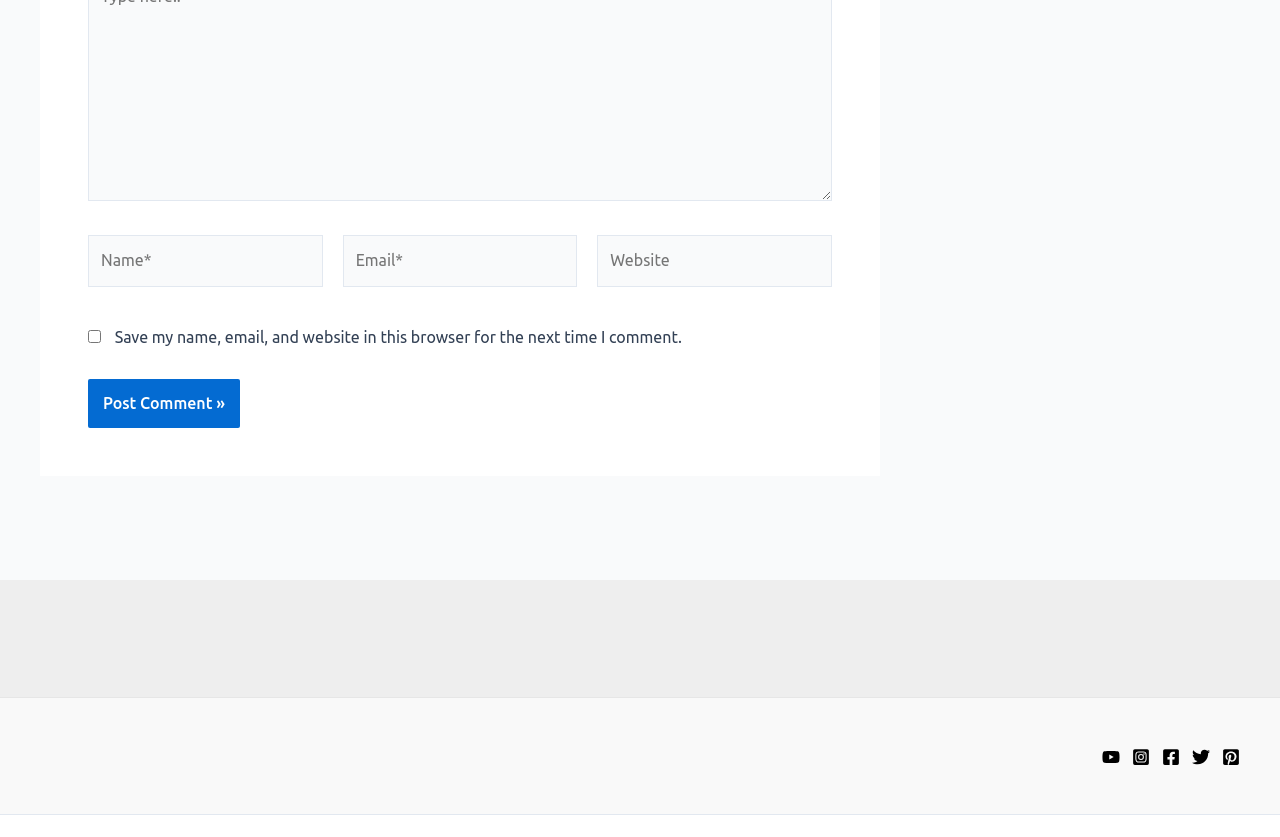Determine the bounding box coordinates of the clickable element to complete this instruction: "Enter your name". Provide the coordinates in the format of four float numbers between 0 and 1, [left, top, right, bottom].

[0.069, 0.281, 0.252, 0.343]